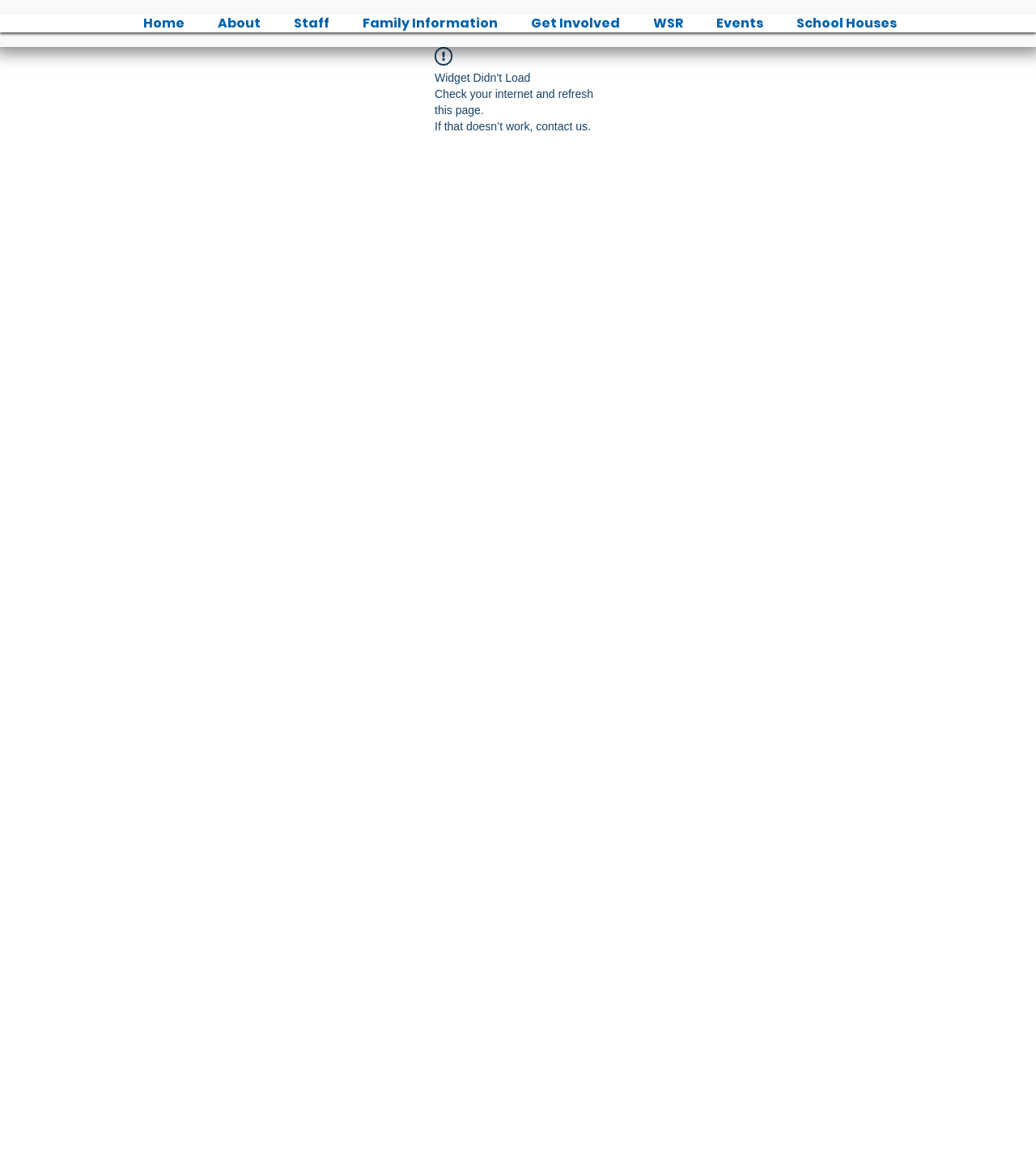Can you identify the bounding box coordinates of the clickable region needed to carry out this instruction: 'view staff information'? The coordinates should be four float numbers within the range of 0 to 1, stated as [left, top, right, bottom].

[0.27, 0.005, 0.332, 0.034]